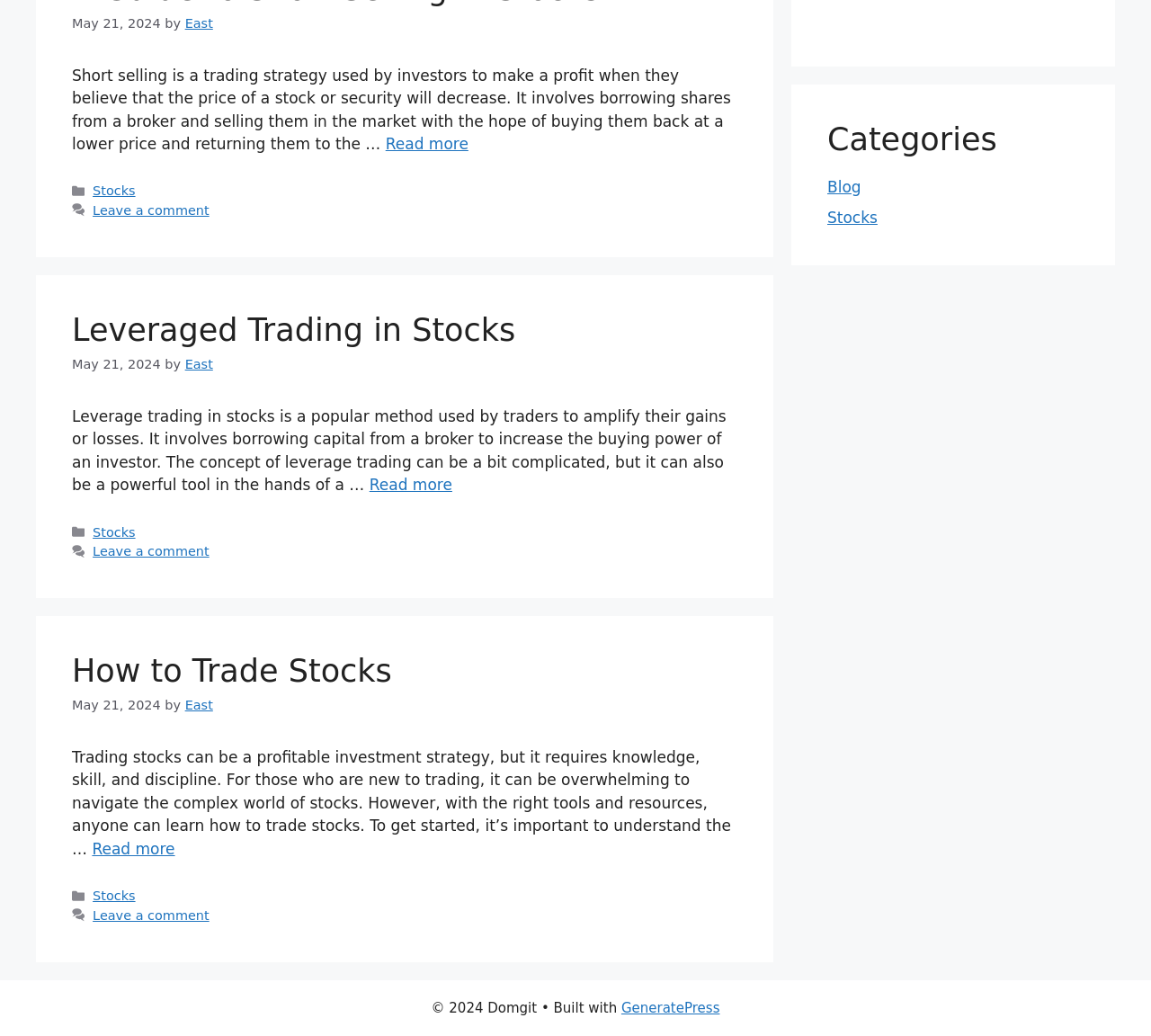Extract the bounding box coordinates for the described element: "Read more". The coordinates should be represented as four float numbers between 0 and 1: [left, top, right, bottom].

[0.08, 0.811, 0.152, 0.828]